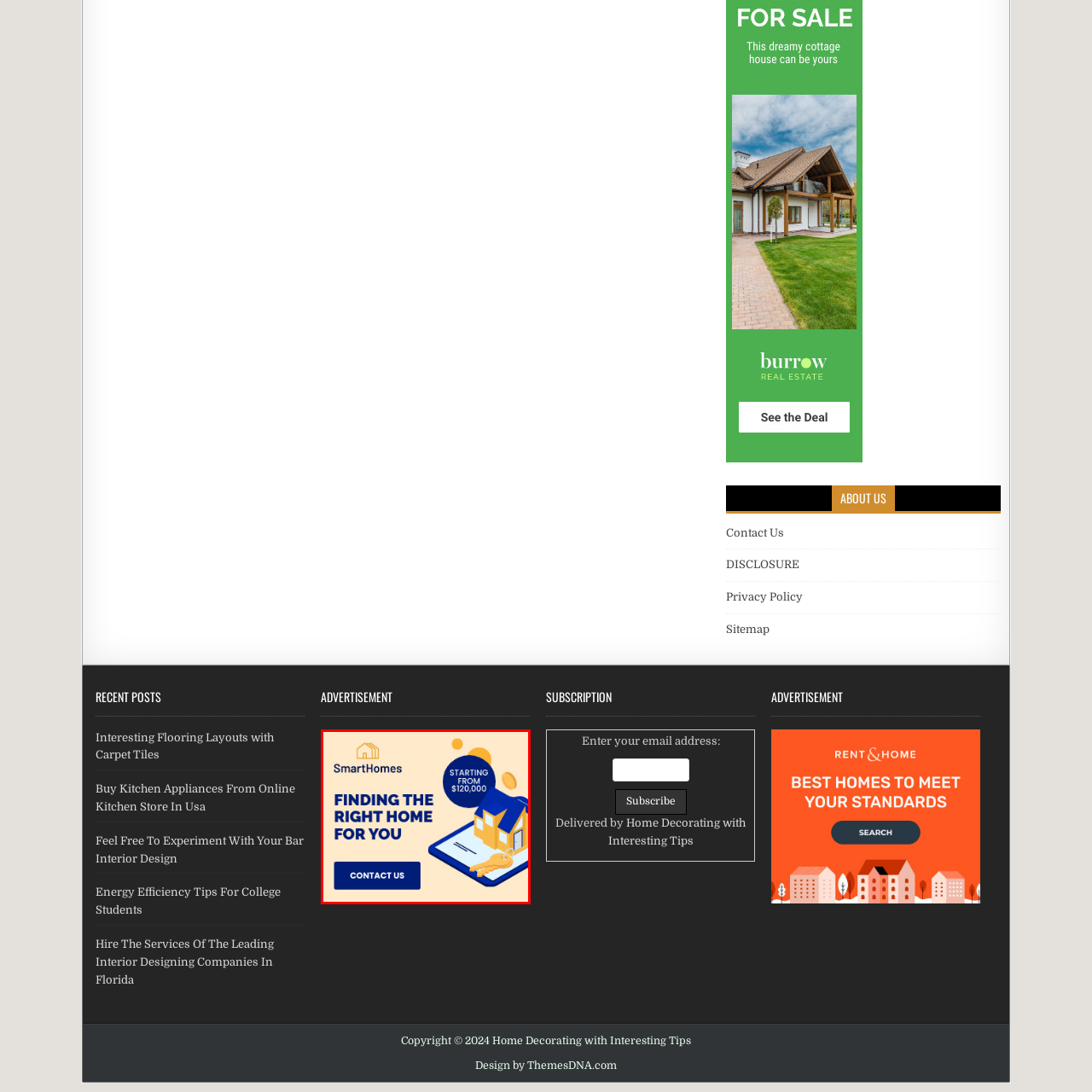Inspect the area within the red bounding box and elaborate on the following question with a detailed answer using the image as your reference: What is the purpose of the 'CONTACT US' button?

The prominent 'CONTACT US' button is a call-to-action, encouraging potential clients to get in touch with SmartHomes for more information about their service, indicating a clear intention to facilitate communication and inquiry.